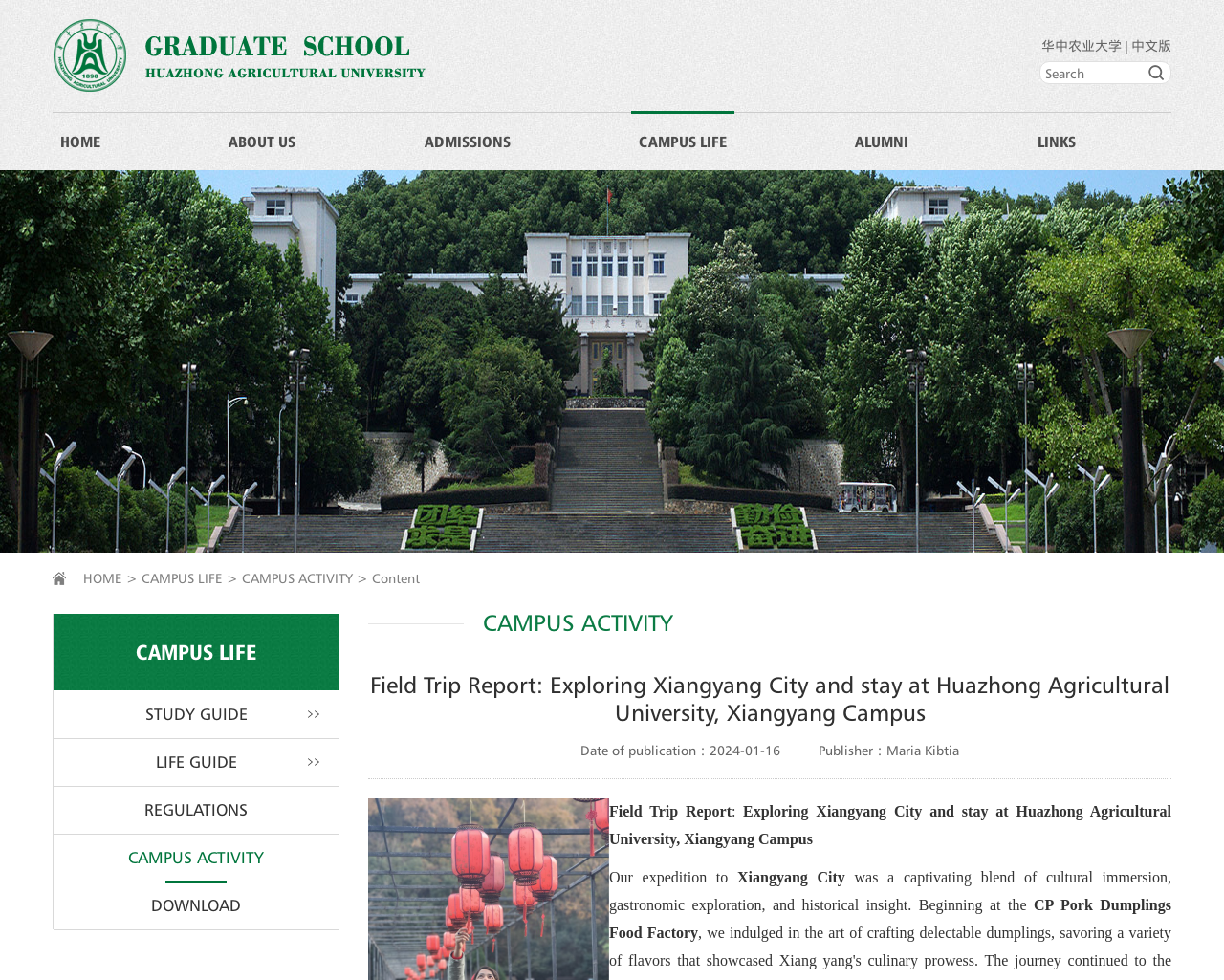Identify the bounding box coordinates of the region that needs to be clicked to carry out this instruction: "Click on DOWNLOAD link". Provide these coordinates as four float numbers ranging from 0 to 1, i.e., [left, top, right, bottom].

[0.044, 0.9, 0.277, 0.948]